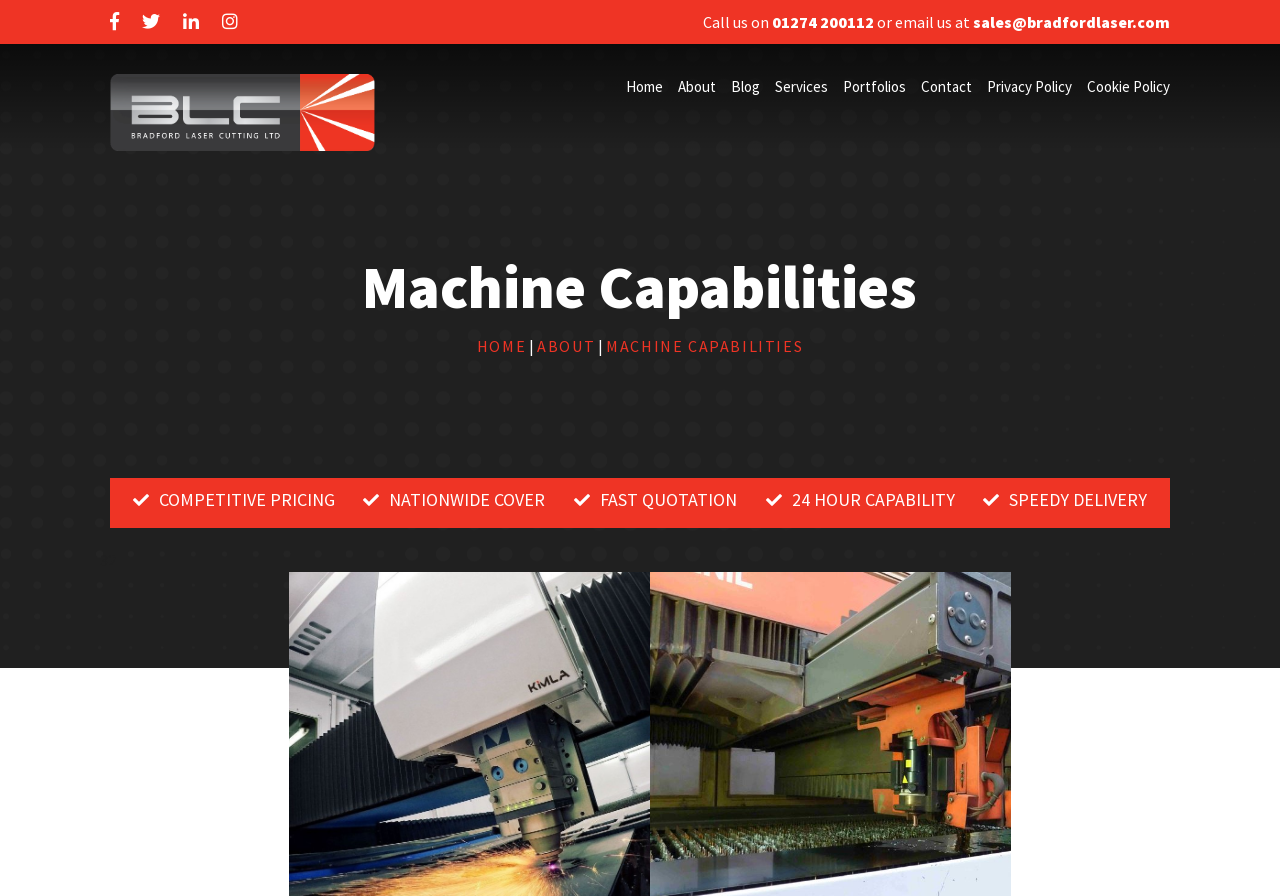Using the given element description, provide the bounding box coordinates (top-left x, top-left y, bottom-right x, bottom-right y) for the corresponding UI element in the screenshot: Home

[0.489, 0.086, 0.518, 0.107]